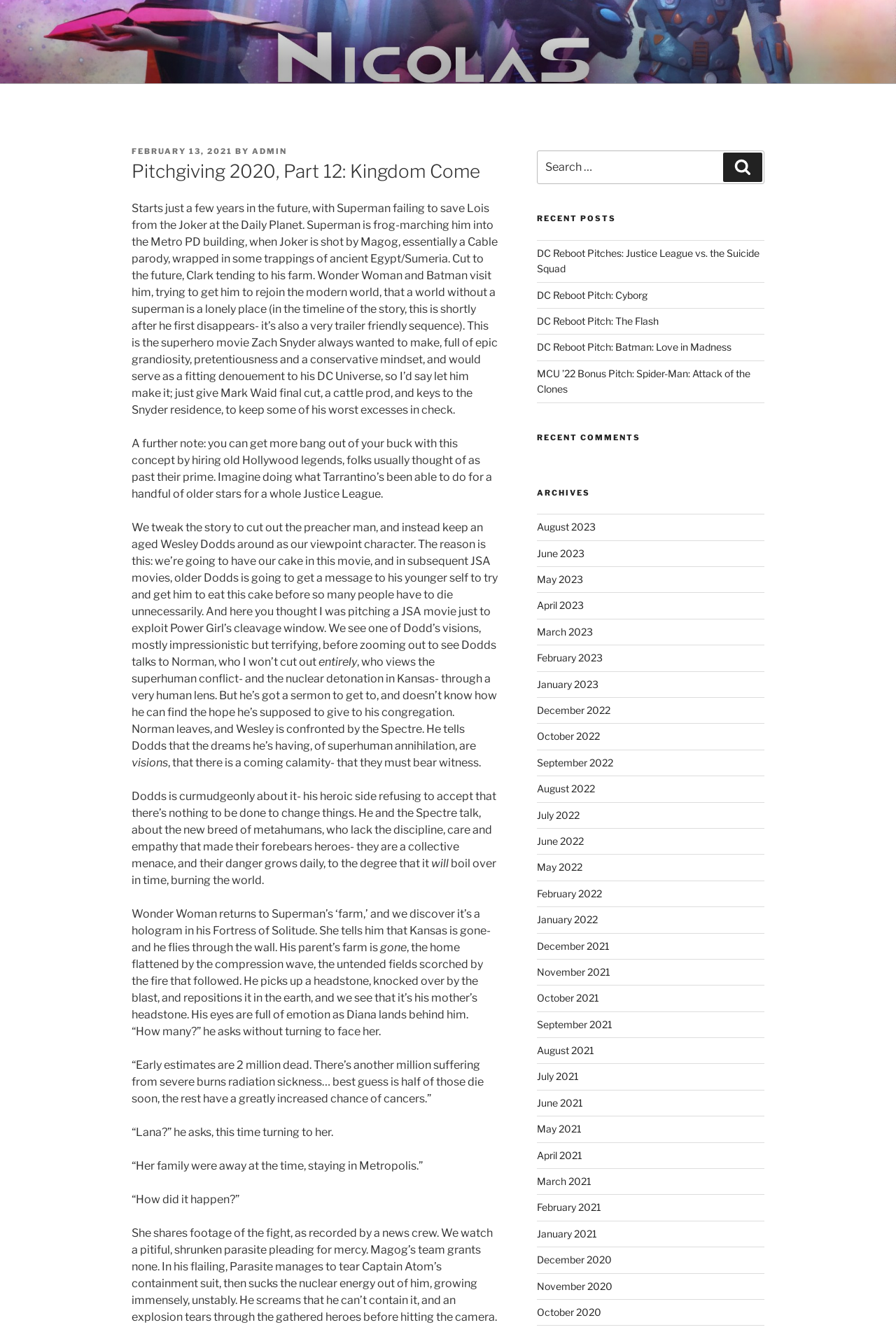Identify the bounding box of the UI component described as: "DC Reboot Pitch: Cyborg".

[0.599, 0.217, 0.722, 0.226]